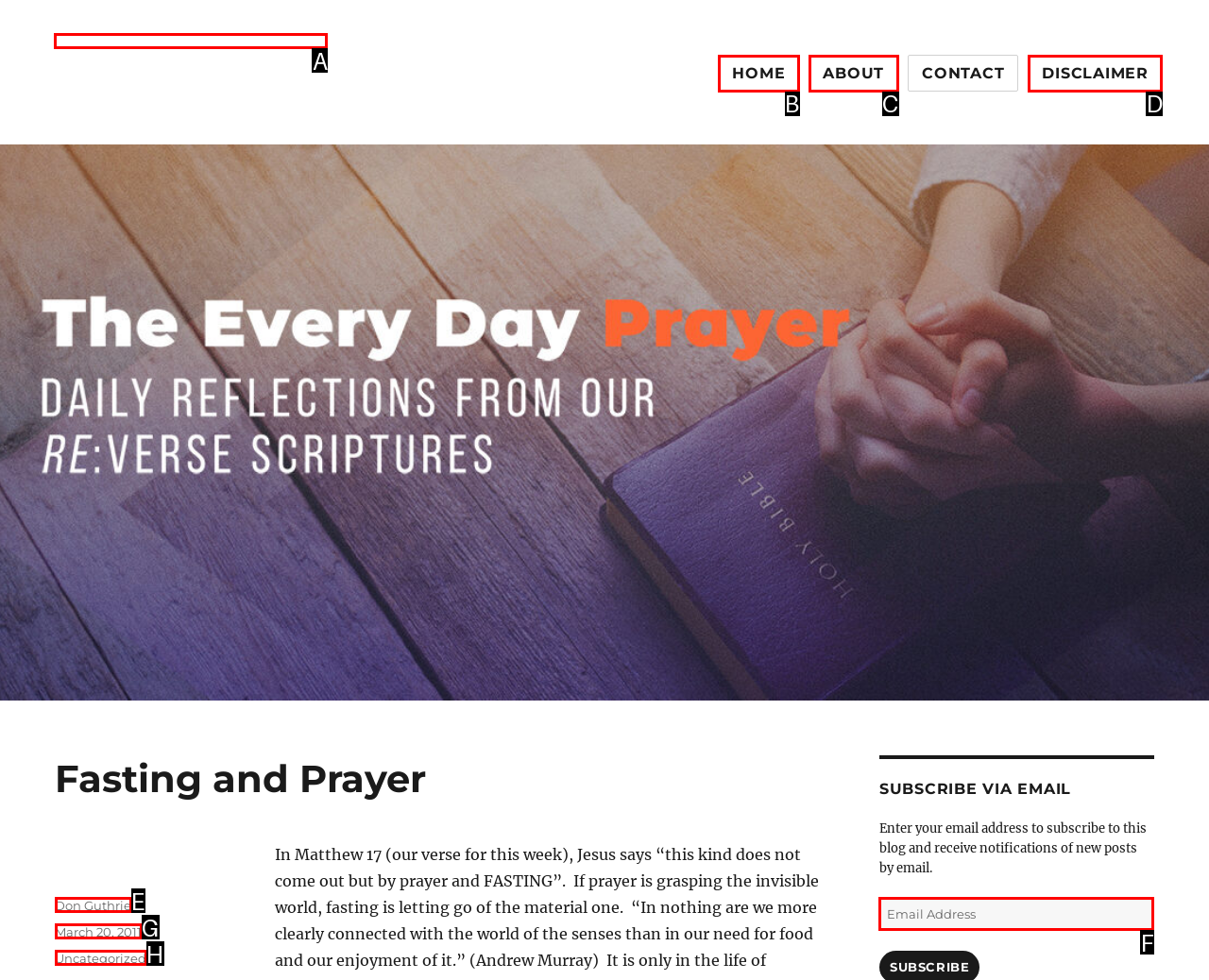Find the option you need to click to complete the following instruction: read daily reflections
Answer with the corresponding letter from the choices given directly.

A